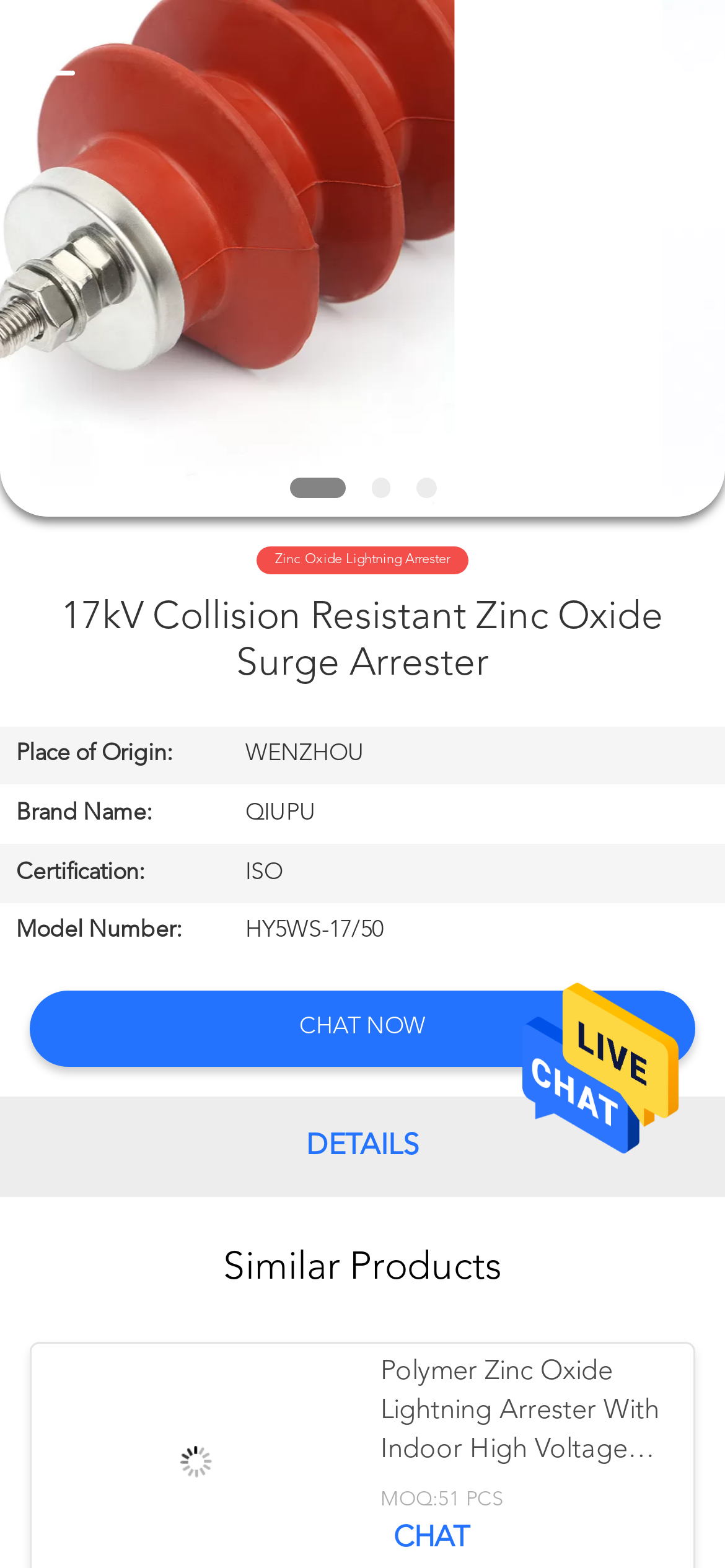Identify the bounding box coordinates of the section that should be clicked to achieve the task described: "Go to HOME page".

[0.0, 0.095, 0.195, 0.124]